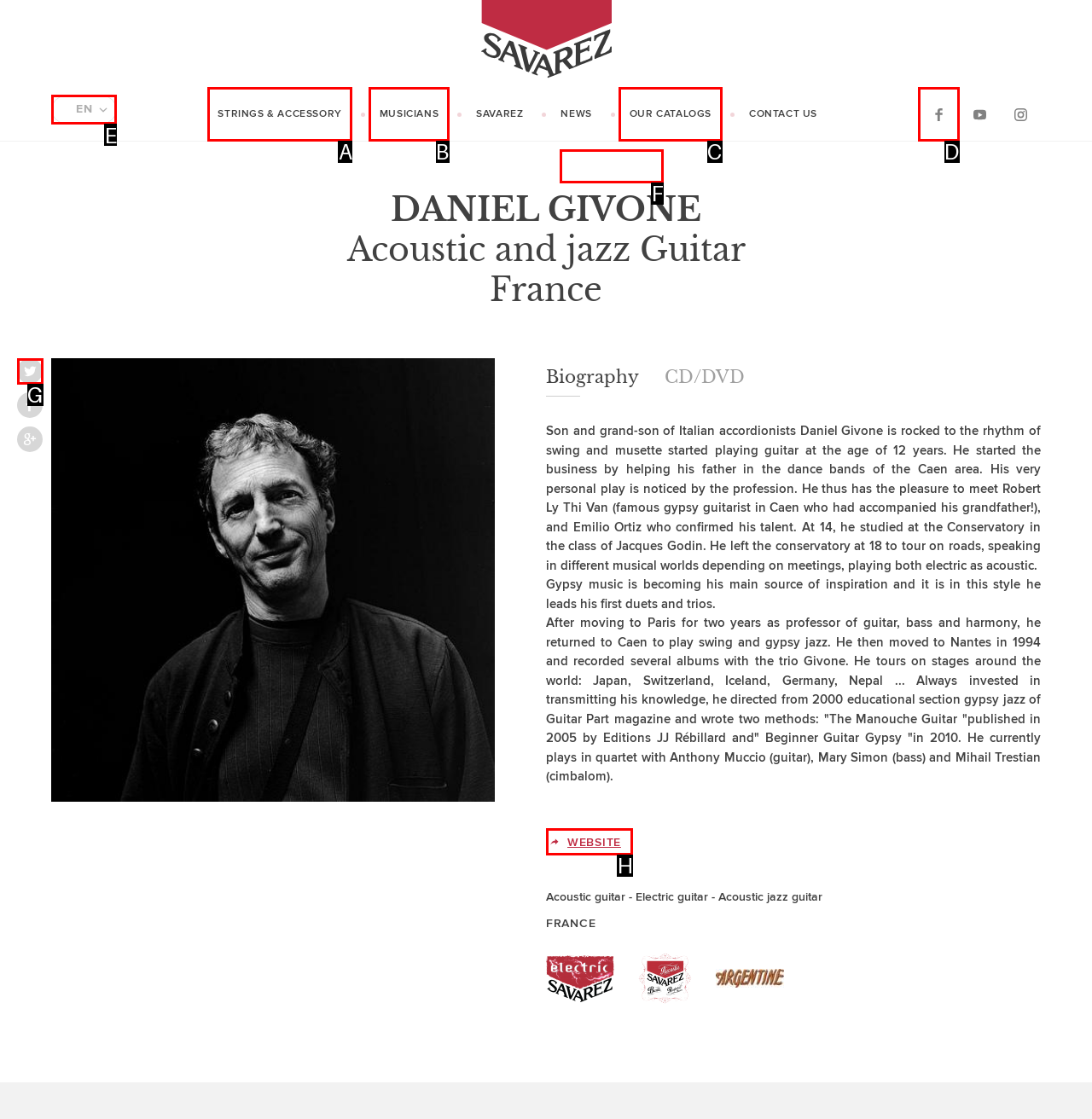Indicate the UI element to click to perform the task: Switch to English language. Reply with the letter corresponding to the chosen element.

E